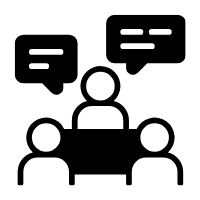What do the speech bubbles above the figures indicate?
Give a comprehensive and detailed explanation for the question.

The speech bubbles above the figures indicate communication, highlighting the collaborative nature of the gathering, which is in line with the theme of 'Upcoming Opportunities for Tribal Engagement' that invites participation in regional working group meetings.